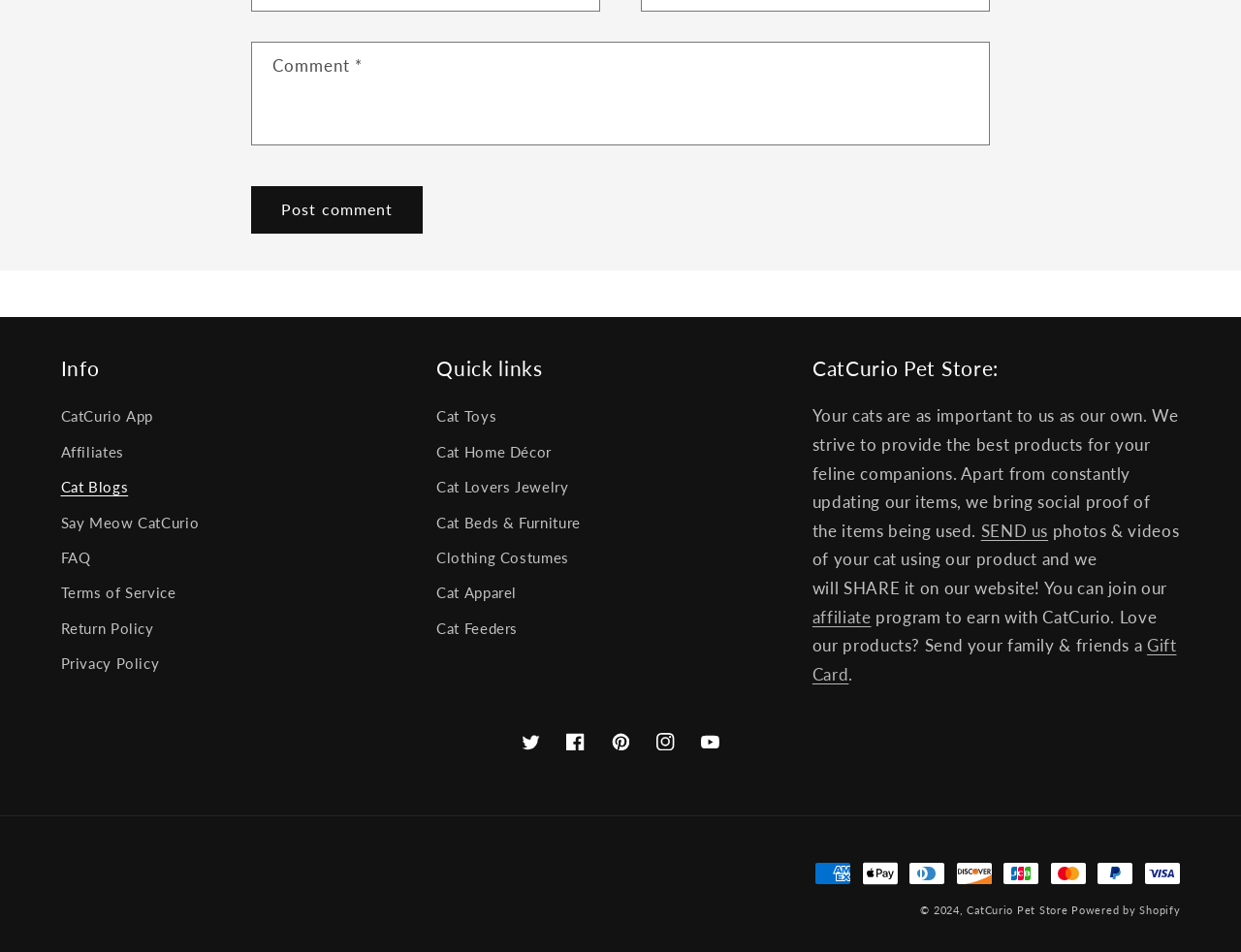Find and indicate the bounding box coordinates of the region you should select to follow the given instruction: "make a payment with Visa".

[0.921, 0.905, 0.951, 0.93]